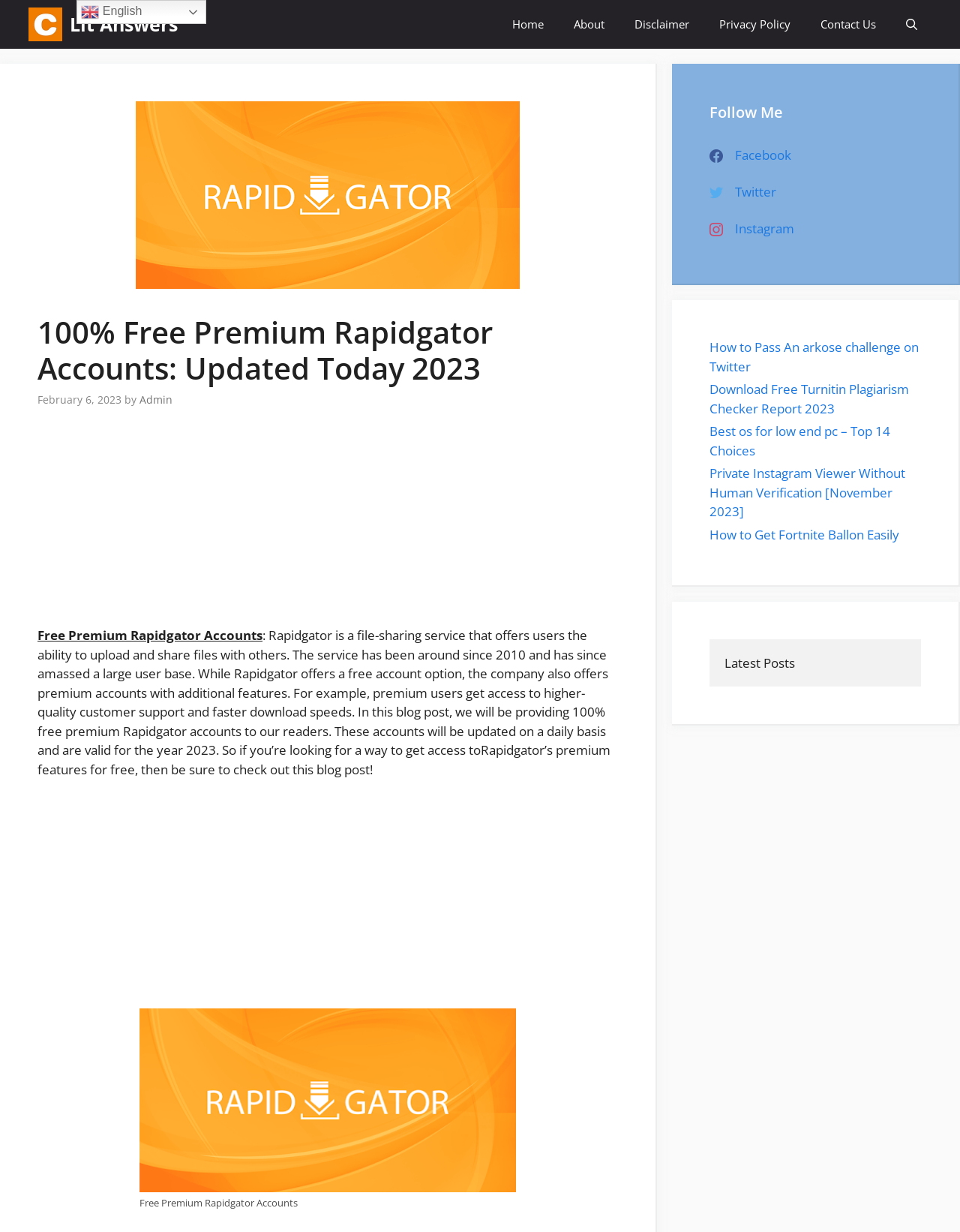Locate the bounding box coordinates of the UI element described by: "Lit Answers". Provide the coordinates as four float numbers between 0 and 1, formatted as [left, top, right, bottom].

[0.072, 0.0, 0.185, 0.04]